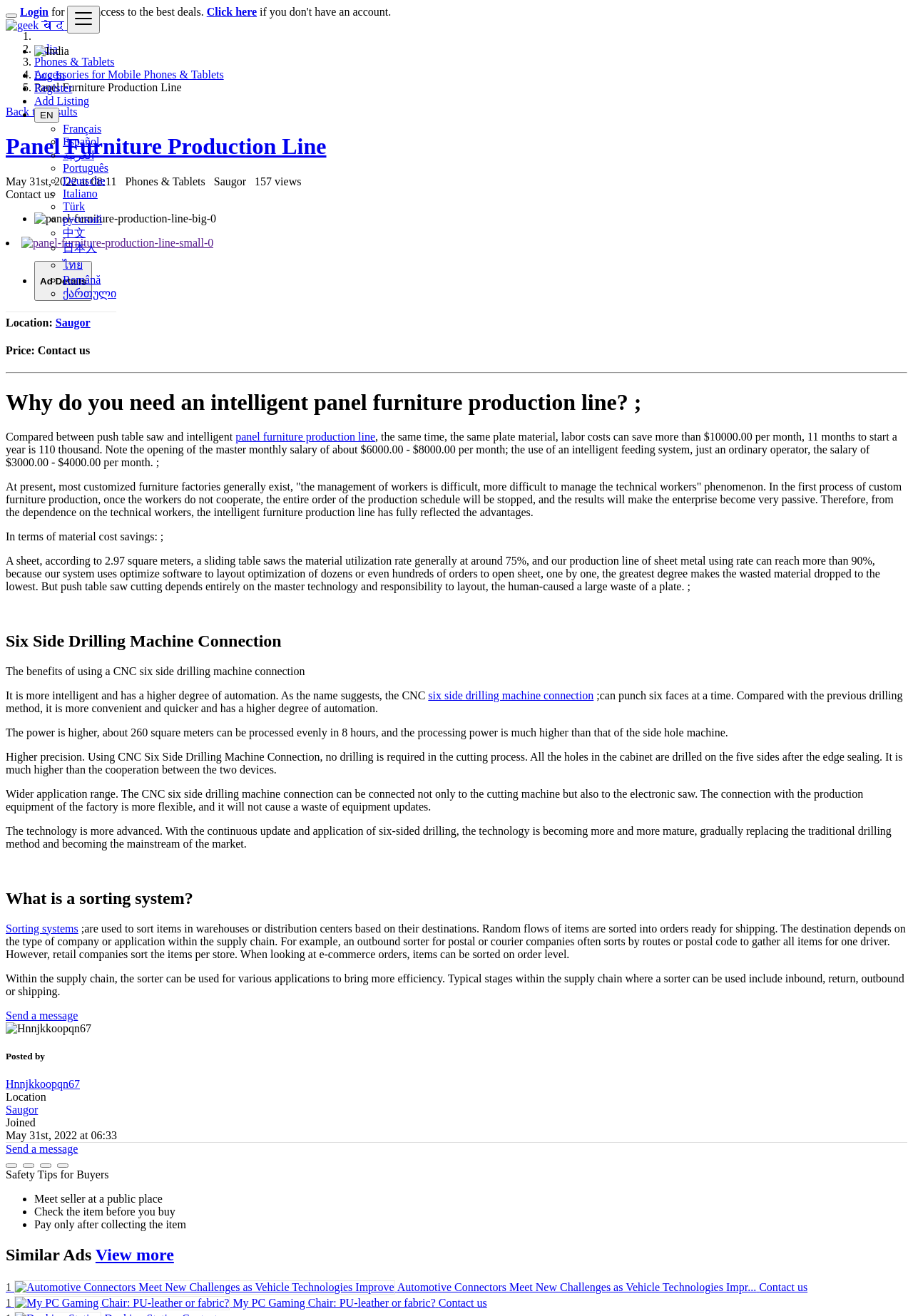Kindly provide the bounding box coordinates of the section you need to click on to fulfill the given instruction: "View 'Ad Details'".

[0.044, 0.209, 0.095, 0.218]